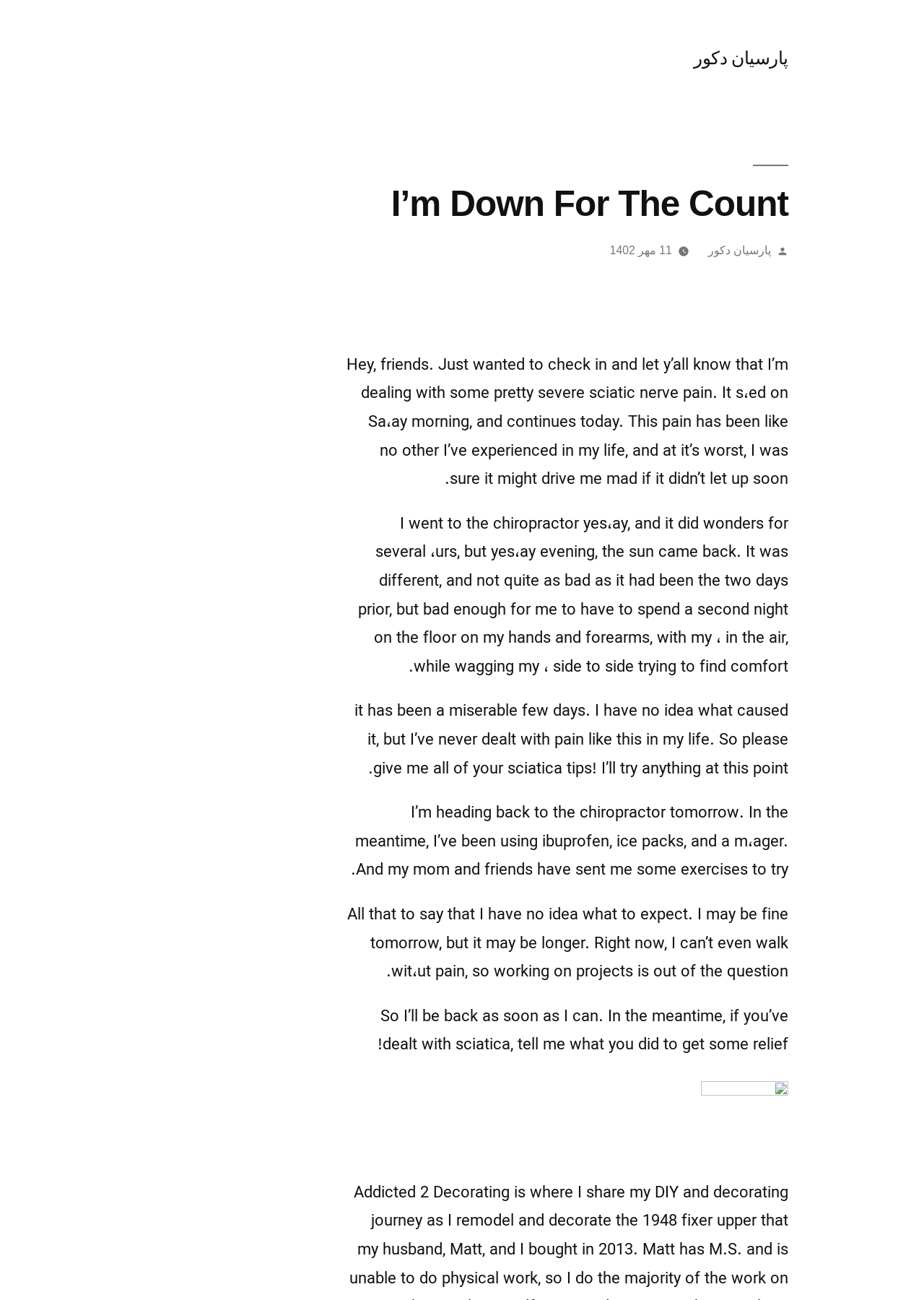Detail the various sections and features present on the webpage.

This webpage appears to be a personal blog post where the author is sharing their experience with sciatic nerve pain. At the top of the page, there is a header section with a title "I'm Down For The Count" and a link to "پارسیان دکور" (Persian Decor) on the right side. Below the header, there is a section with a link to "پارسیان دکور" again, followed by a date "11 مهر 1402" (which translates to October 3, 2023).

The main content of the page is a series of paragraphs where the author describes their experience with sciatic nerve pain, which started on a Saturday morning and has continued to affect them. The author mentions visiting a chiropractor, trying various remedies such as ibuprofen, ice packs, and a massage, and seeking advice from friends and family. The author also expresses their uncertainty about when they will recover and be able to work on projects again.

Throughout the page, there are no images, but there are several links and text elements, including headers, paragraphs, and a time element. The text elements are arranged in a vertical layout, with each paragraph building on the previous one to tell the author's story.